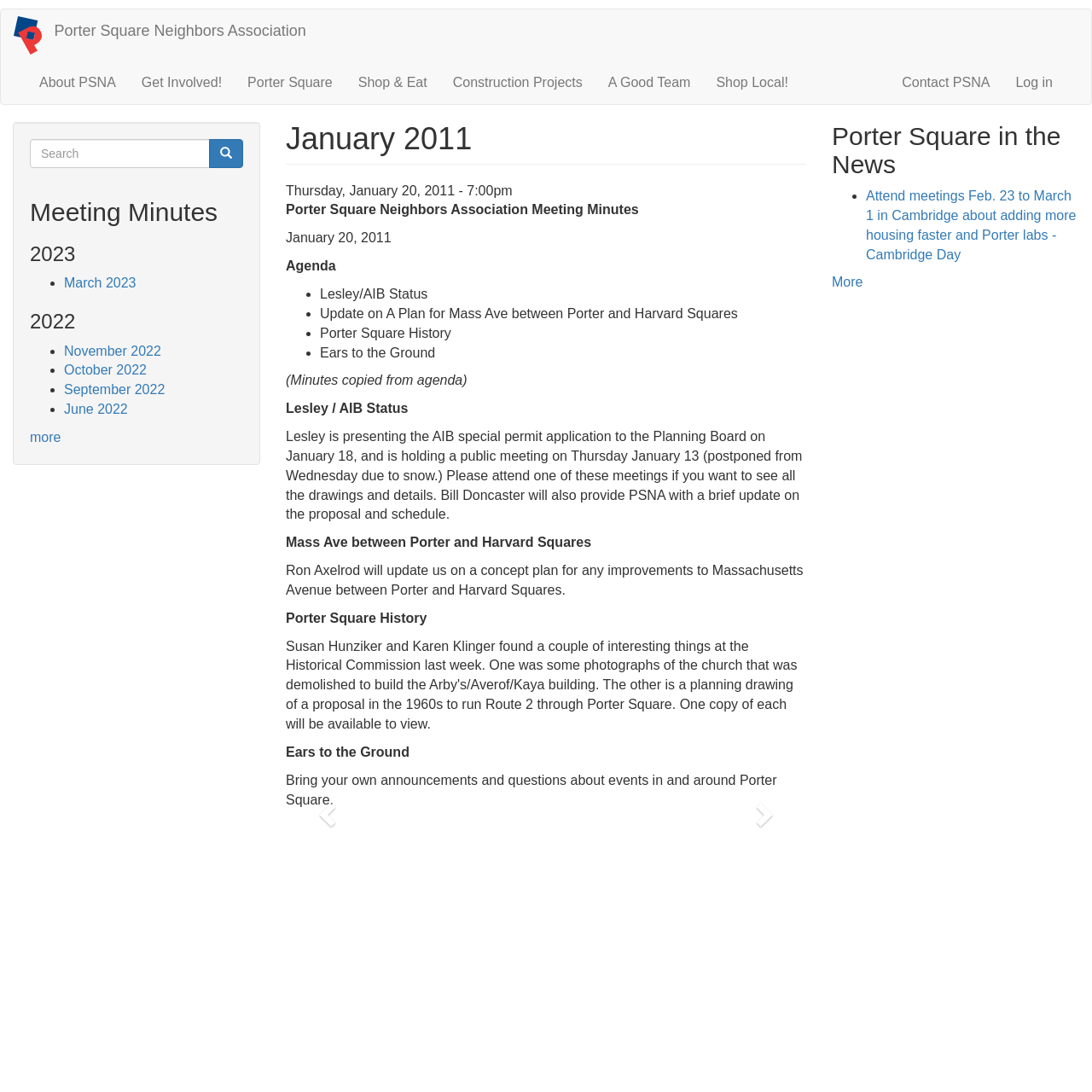What is the topic of the update? Refer to the image and provide a one-word or short phrase answer.

A Plan for Mass Ave between Porter and Harvard Squares